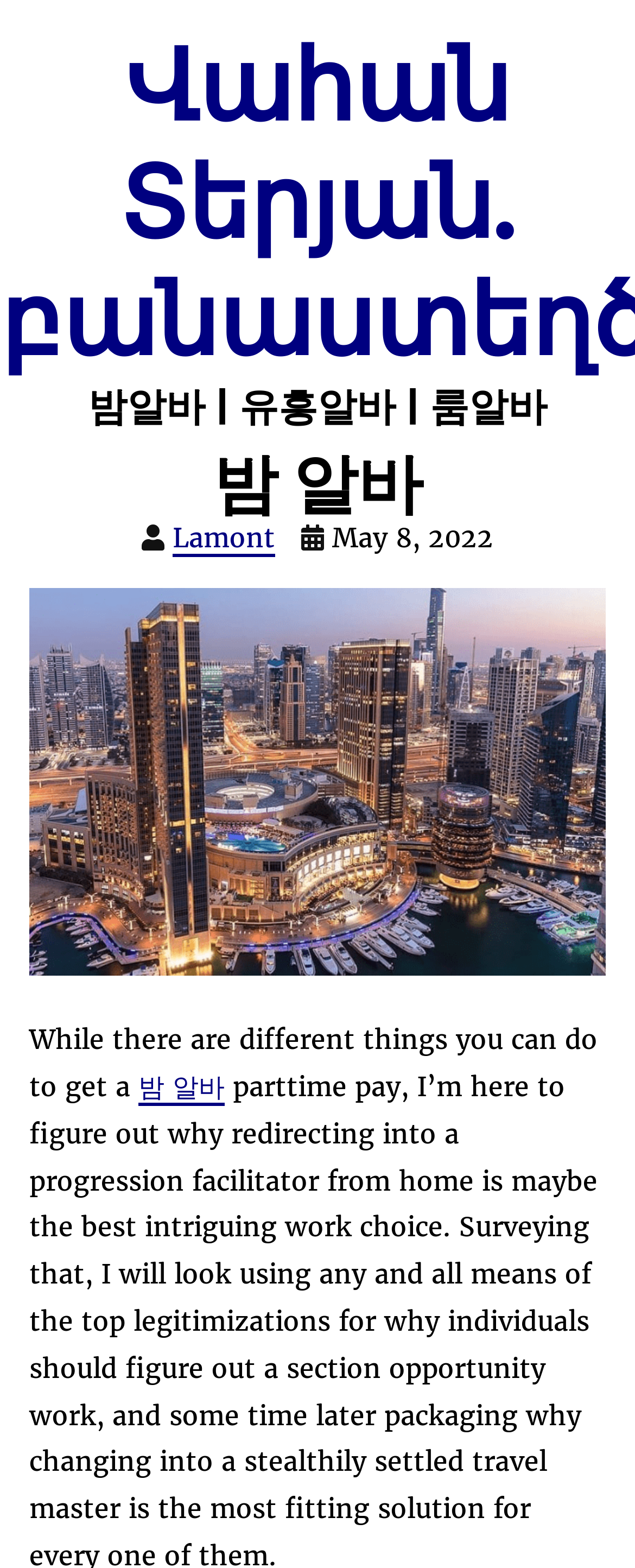What is the name of the author?
Provide a fully detailed and comprehensive answer to the question.

I found the author's name by looking at the first heading element, which contains the text 'Վահան Տերյան. բանաստեղծություններ'.